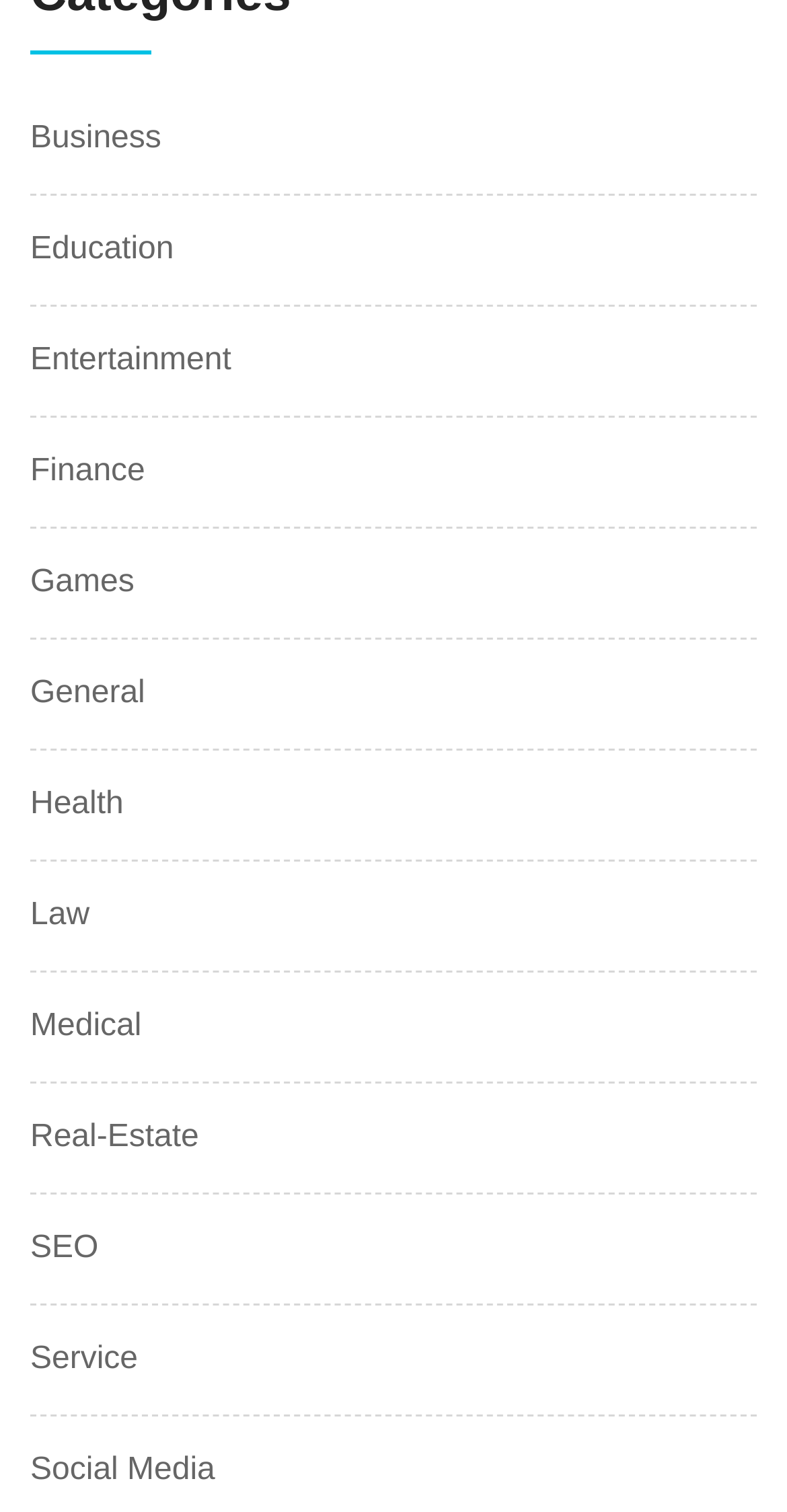Provide the bounding box coordinates for the UI element that is described as: "Law".

[0.038, 0.593, 0.114, 0.616]